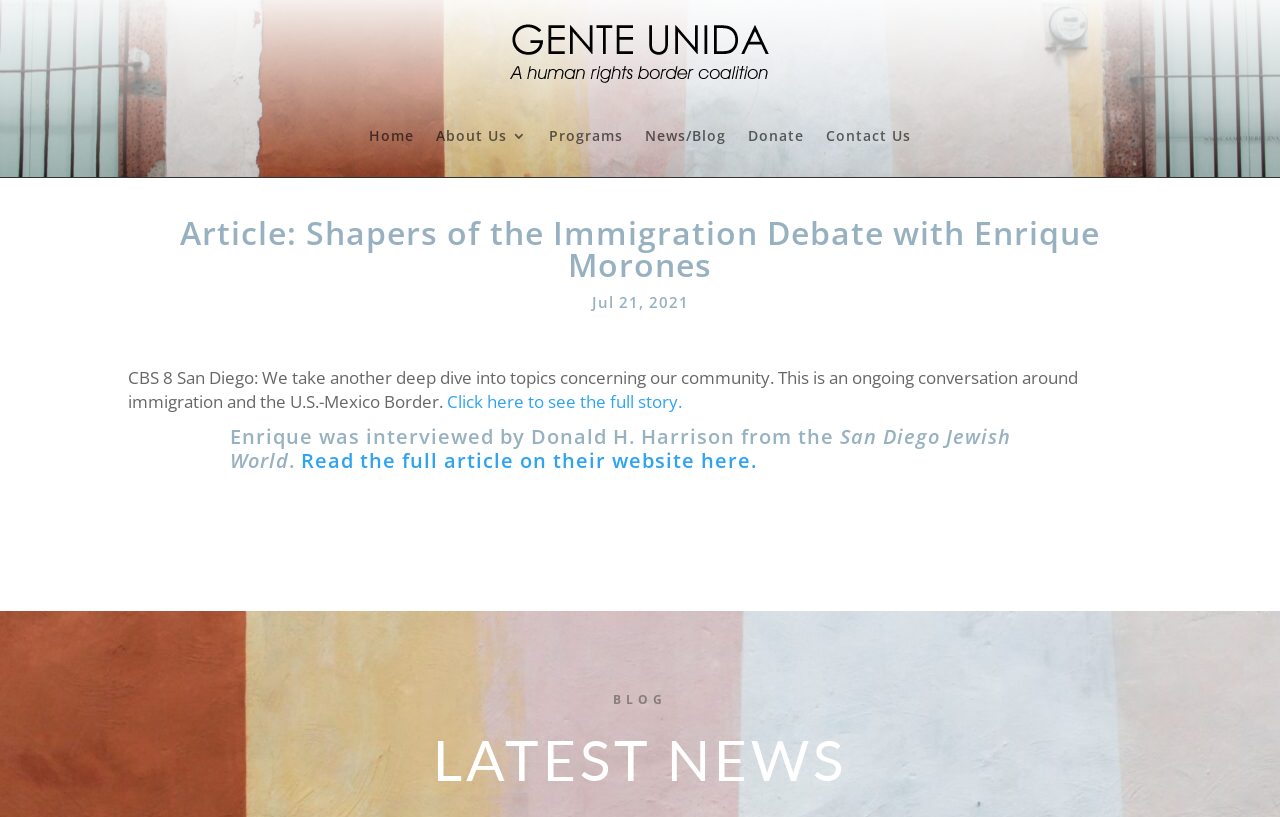Please determine the bounding box coordinates of the section I need to click to accomplish this instruction: "go to home page".

[0.288, 0.119, 0.323, 0.212]